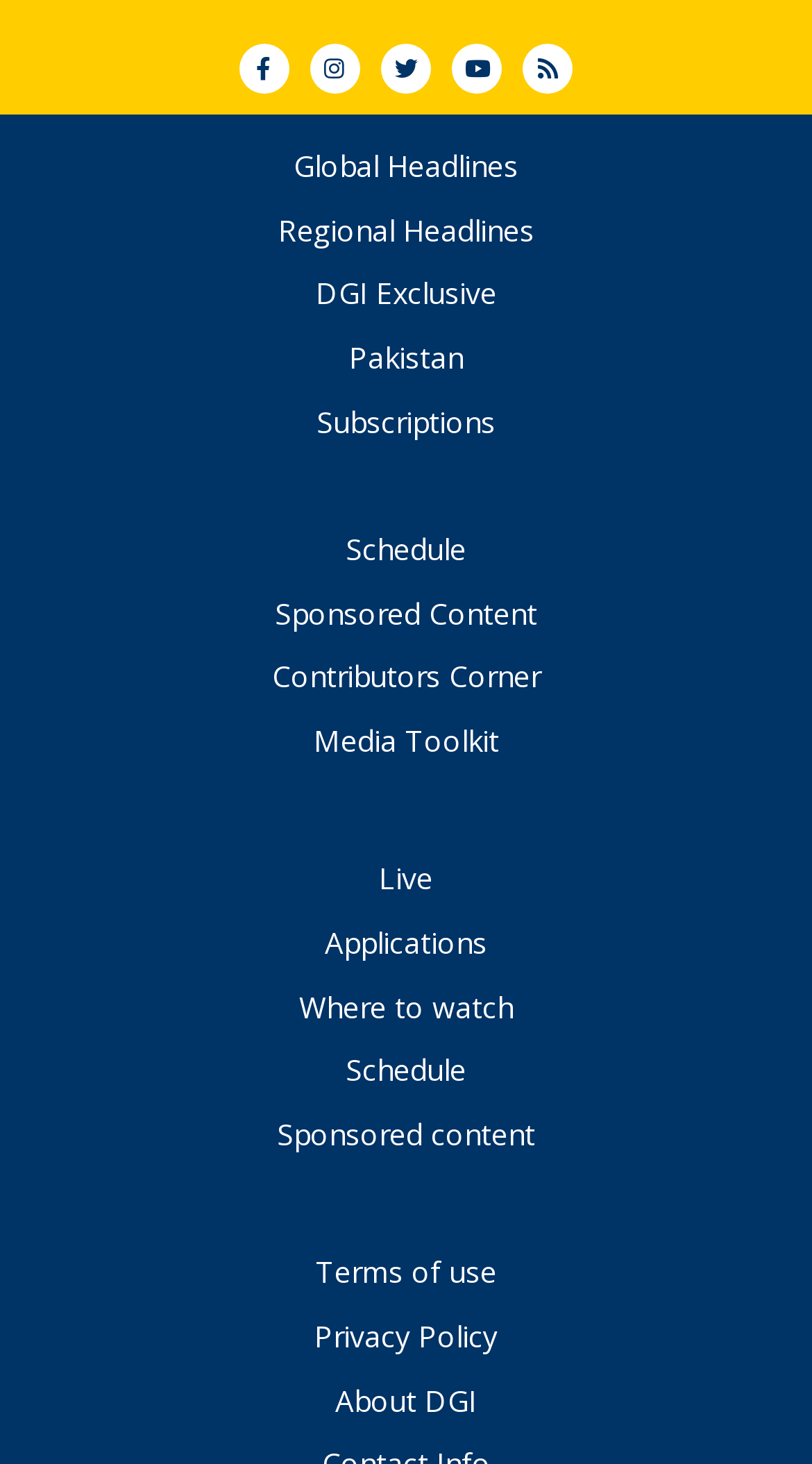Determine the bounding box coordinates of the element that should be clicked to execute the following command: "Go to Pakistan news".

[0.429, 0.231, 0.571, 0.258]